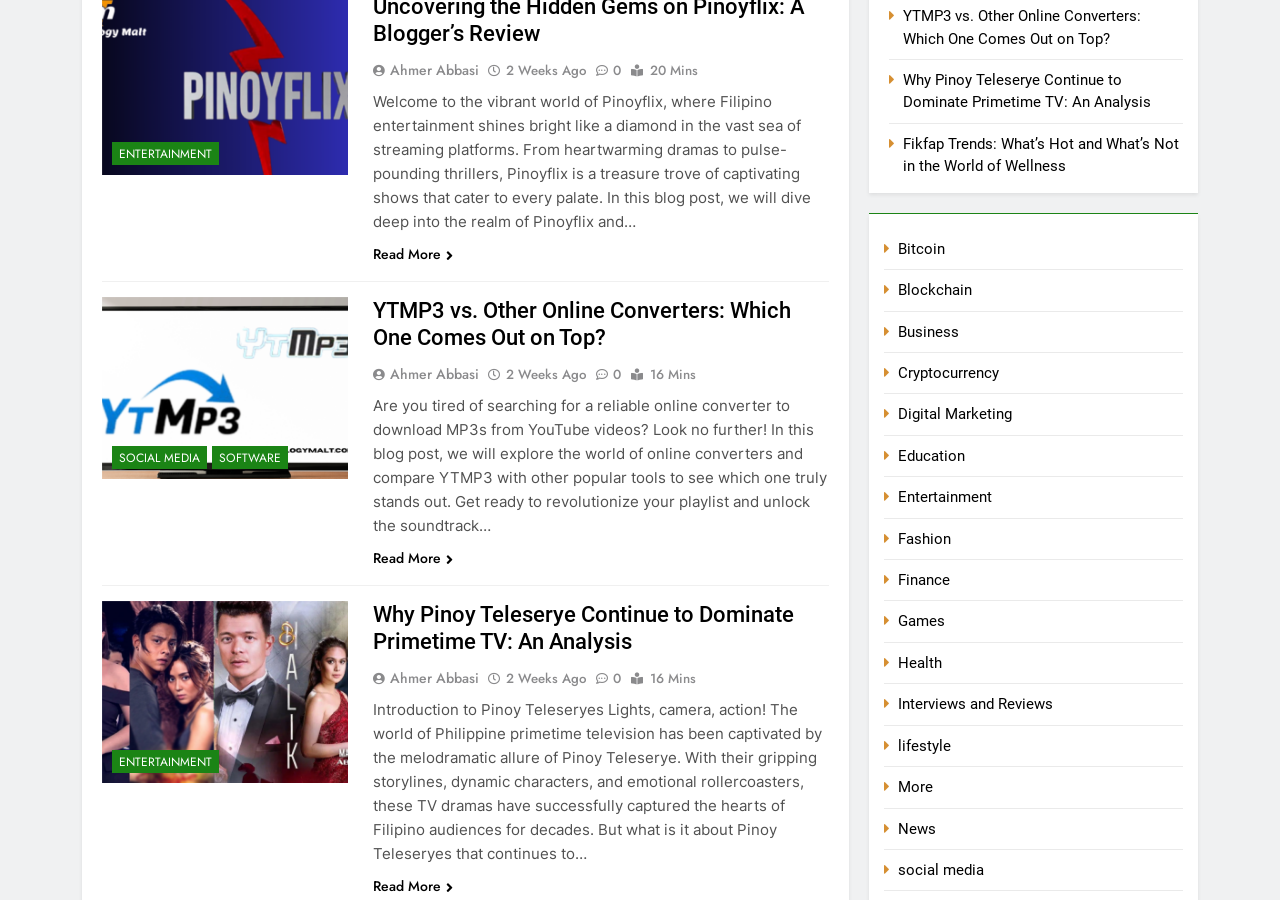Locate the bounding box coordinates of the area you need to click to fulfill this instruction: 'Preview art categories'. The coordinates must be in the form of four float numbers ranging from 0 to 1: [left, top, right, bottom].

None